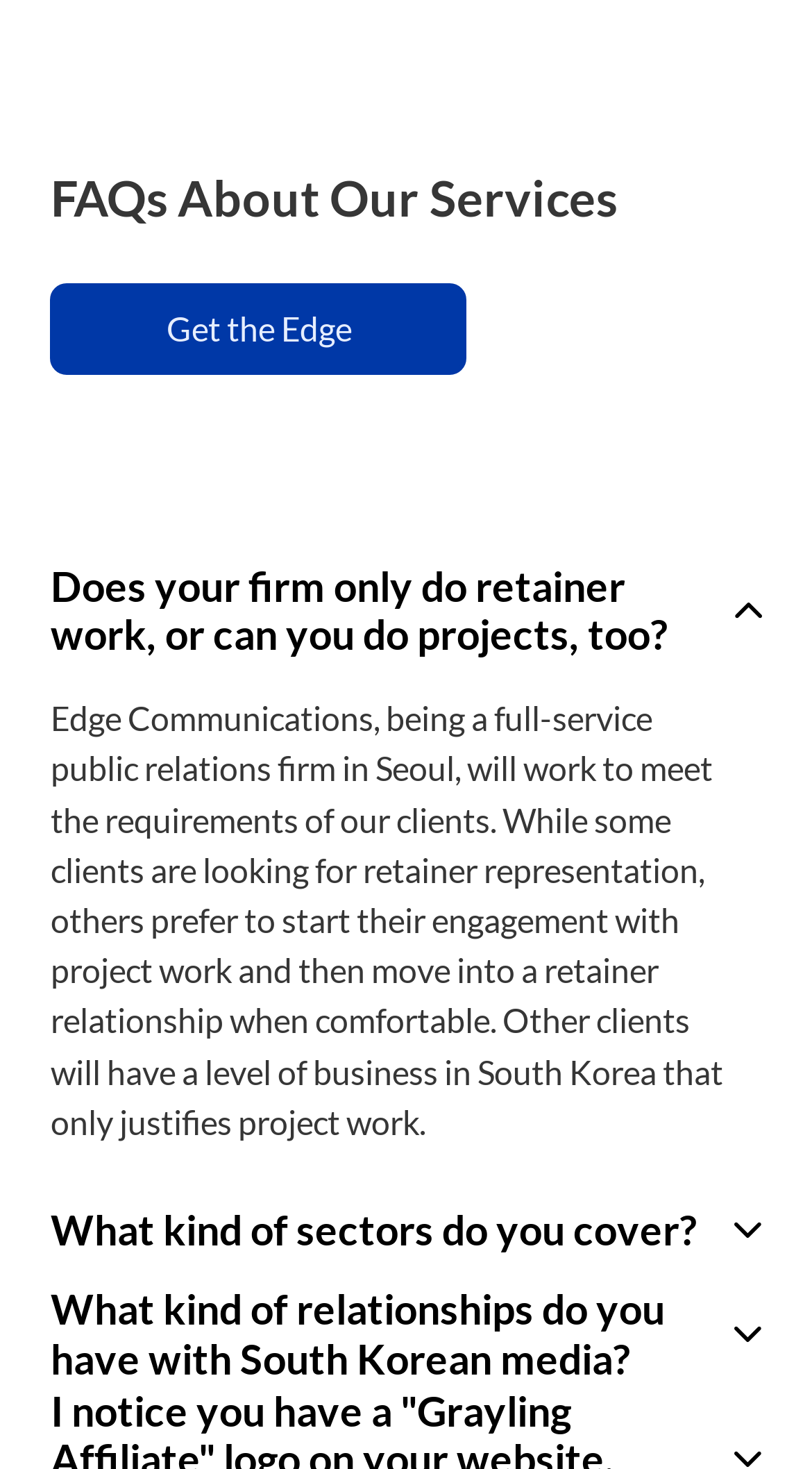What type of firm is Edge Communications?
Give a comprehensive and detailed explanation for the question.

Based on the text 'Edge Communications, being a full-service public relations firm in Seoul, will work to meet the requirements of our clients.', we can infer that Edge Communications is a public relations firm.